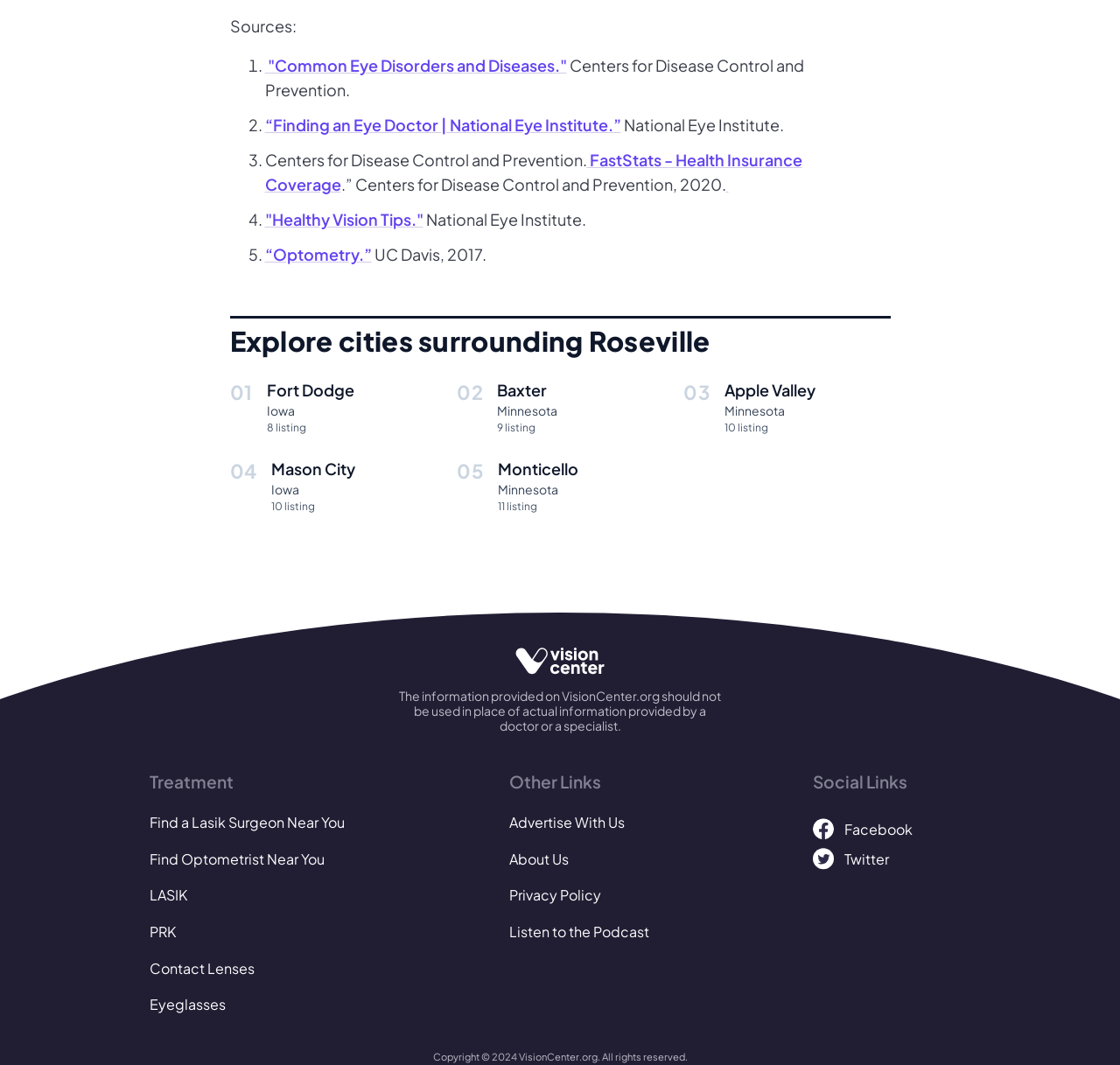Determine the bounding box coordinates of the clickable element to complete this instruction: "Explore cities surrounding Roseville". Provide the coordinates in the format of four float numbers between 0 and 1, [left, top, right, bottom].

[0.205, 0.297, 0.795, 0.335]